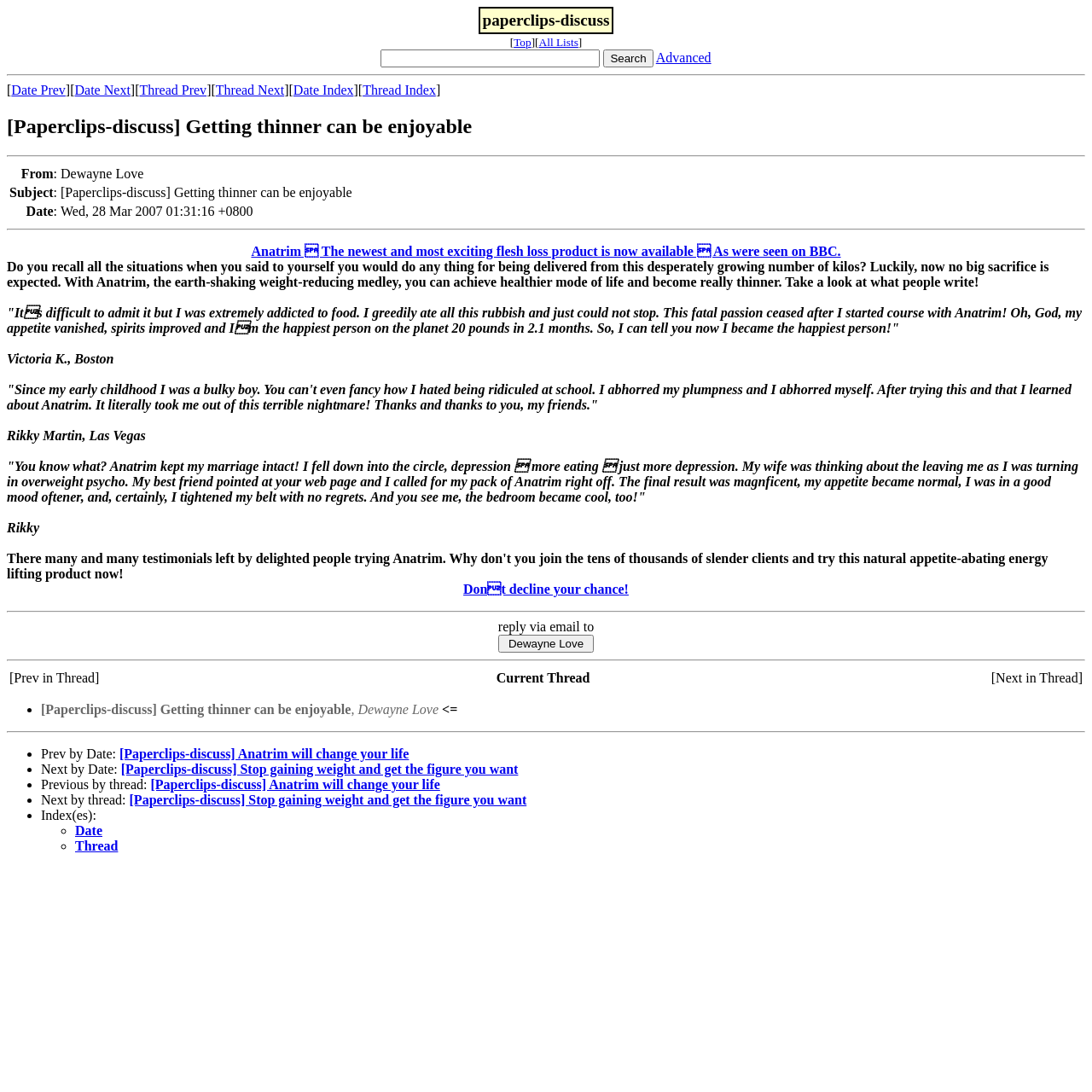Pinpoint the bounding box coordinates of the element to be clicked to execute the instruction: "Reply to Dewayne Love".

[0.456, 0.581, 0.544, 0.598]